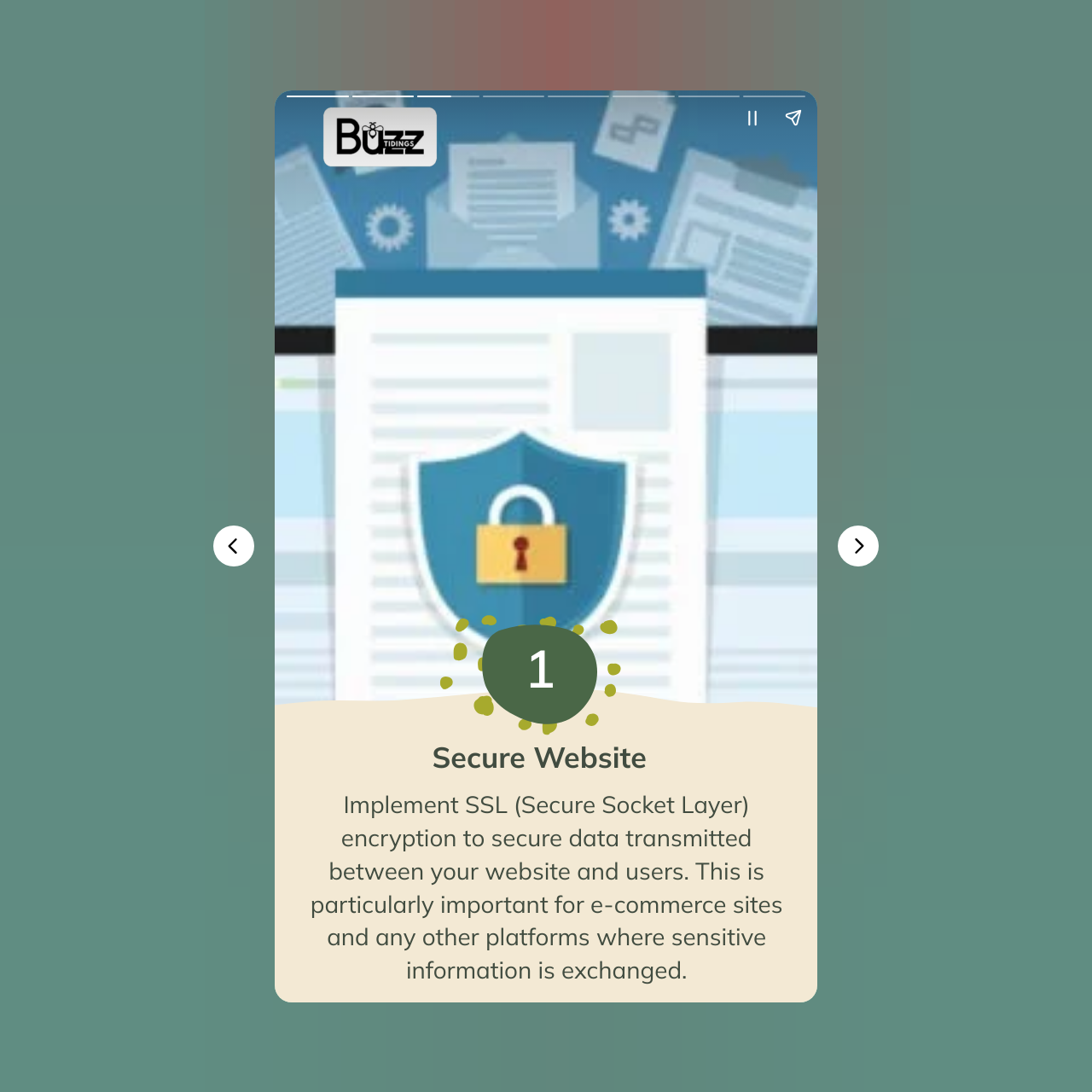Provide a thorough and detailed response to the question by examining the image: 
What is the main topic of the webpage?

The webpage is focused on 'How To Improve Trust and Security in Business', and the content suggests ways to build trust and ensure security, such as implementing SSL encryption.